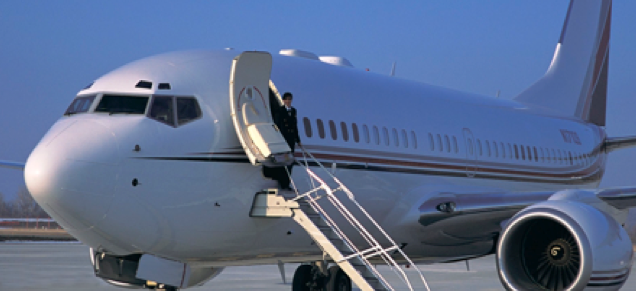Explain what is happening in the image with elaborate details.

The image showcases a sleek, modern aircraft, prominently positioned on an airstrip. The airplane, identifiable by its streamlined fuselage and large engine nacelles, is executed in a polished finish that reflects a combination of sophistication and luxury. The scene is enhanced by the presence of a person in formal attire standing at the top of the metal boarding stairs, suggesting readiness for boarding or departure. The background features a clear blue sky, indicating optimal flying conditions, which complements the overall theme of aviation excellence. This visual embodies the type of high-end aircraft services offered, emphasizing reliability, comfort, and accessibility—key attributes associated with independent aviation advice and management services.